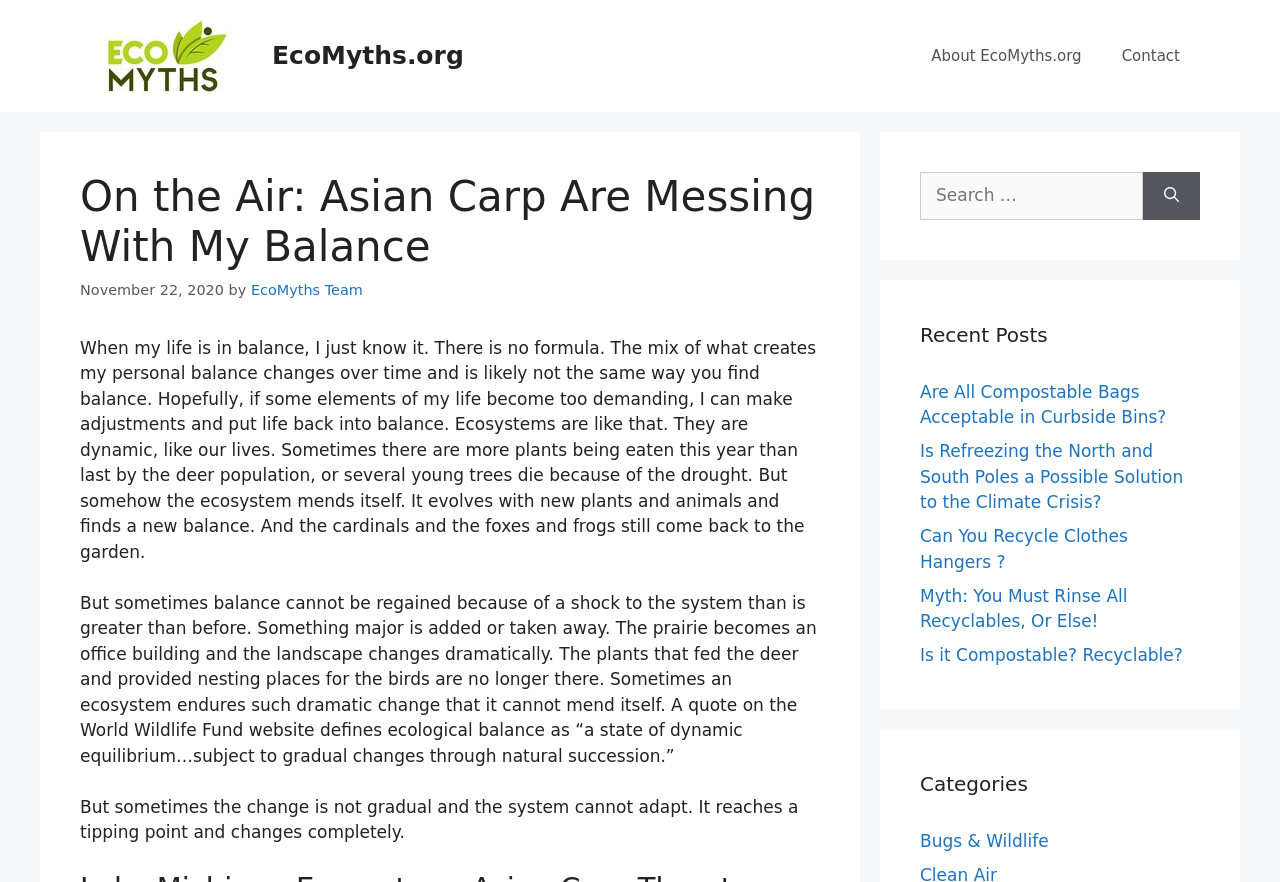Please identify the bounding box coordinates of the element on the webpage that should be clicked to follow this instruction: "Contact EcoMyths.org". The bounding box coordinates should be given as four float numbers between 0 and 1, formatted as [left, top, right, bottom].

[0.861, 0.029, 0.938, 0.098]